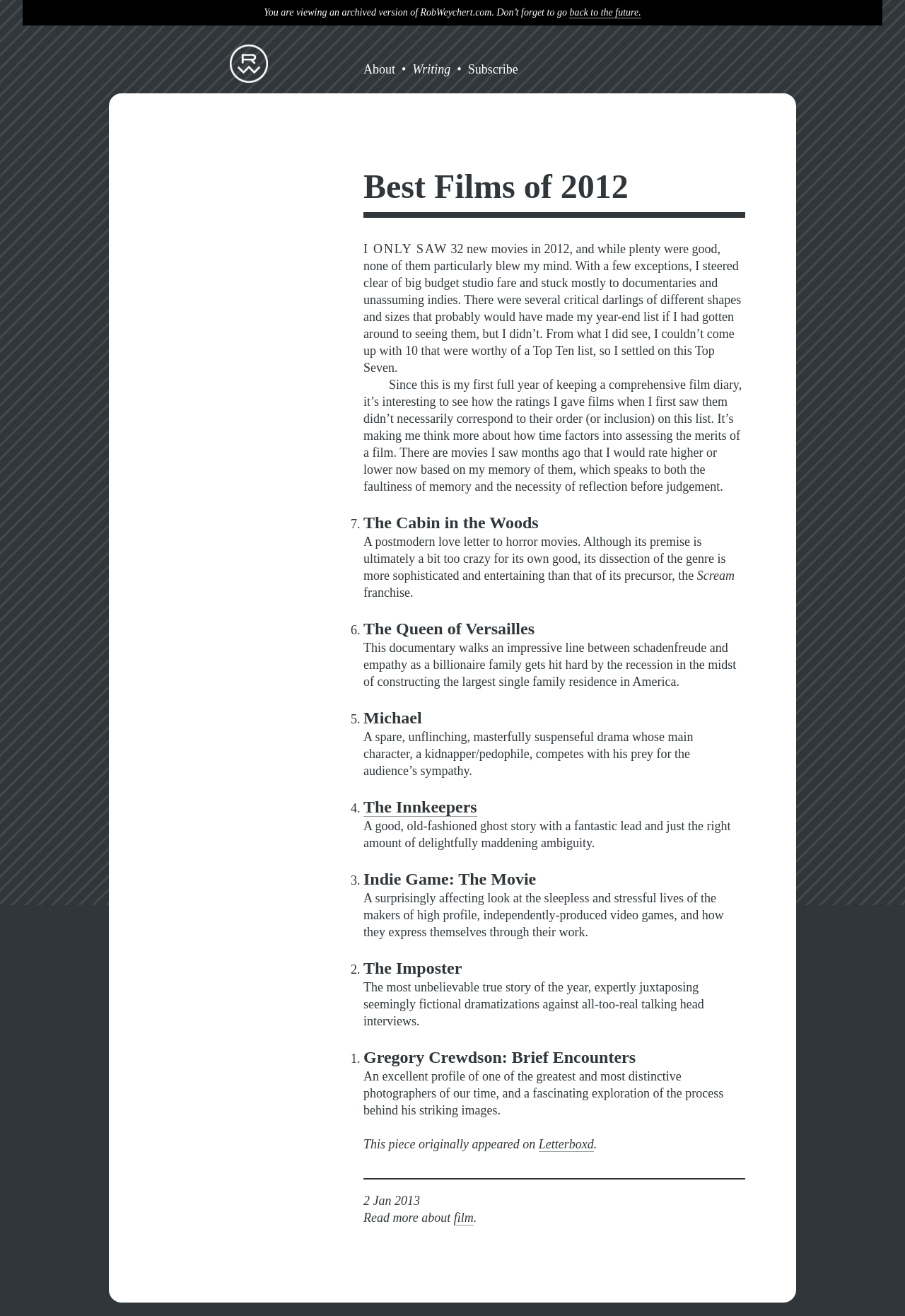Where did this piece originally appear?
Based on the image, respond with a single word or phrase.

Letterboxd